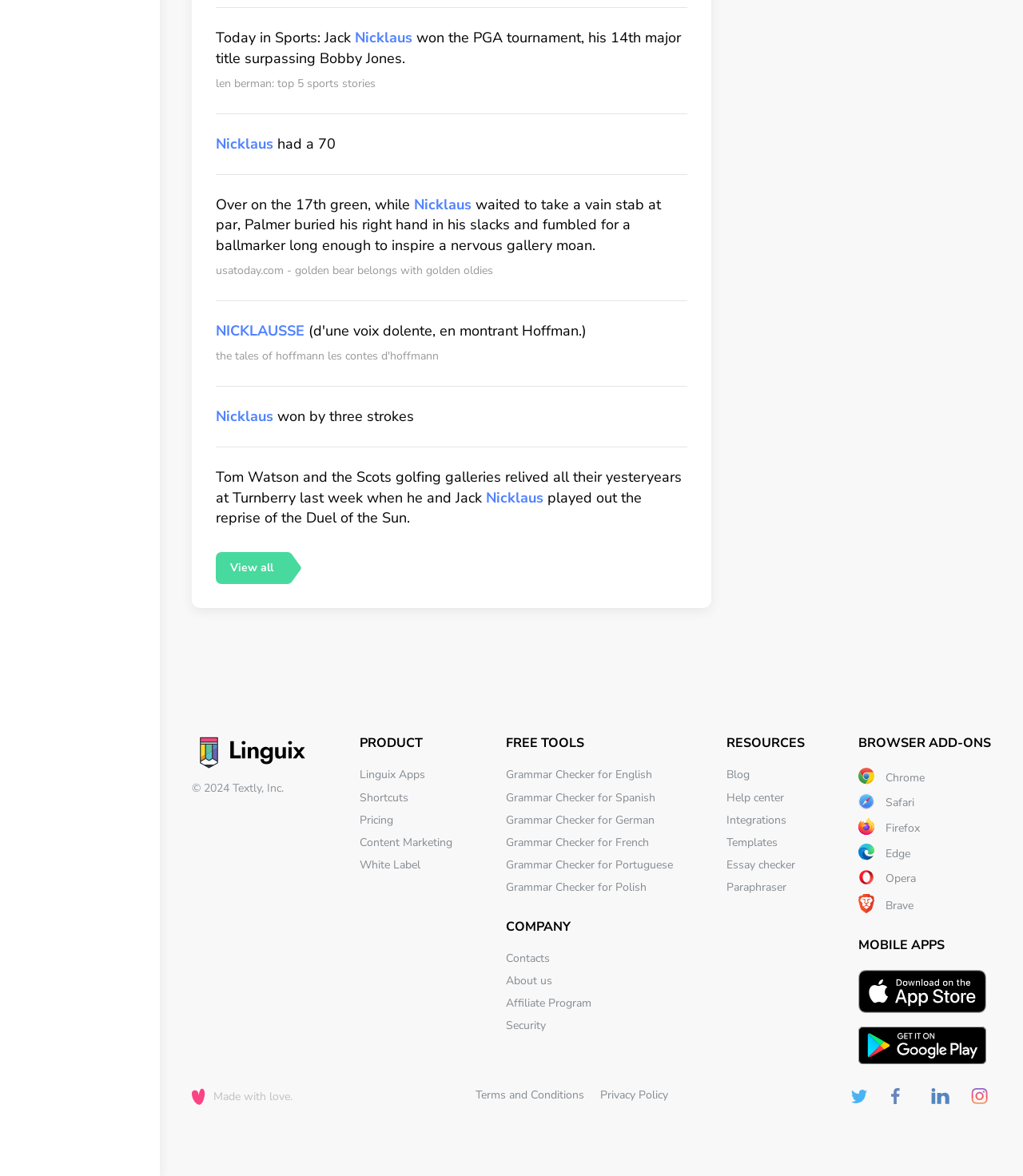Please specify the bounding box coordinates of the region to click in order to perform the following instruction: "Check 'Terms and Conditions'".

[0.465, 0.925, 0.571, 0.938]